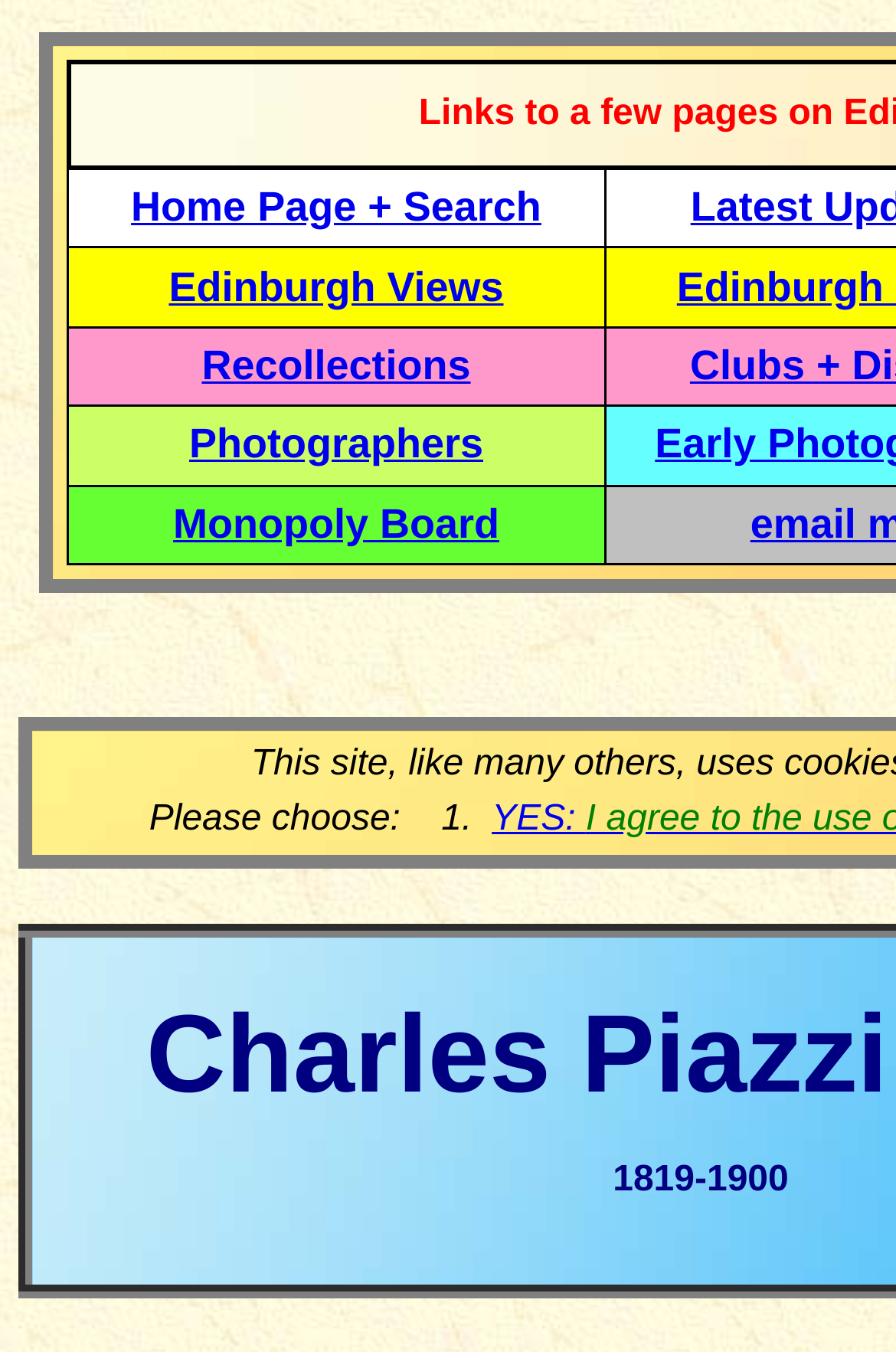Generate a detailed explanation of the webpage's features and information.

The webpage is about EPS Lecturers, specifically Charles Piazzi Smyth, and Time Ball. At the top, there is a section with five grid cells, each containing a link to a different page: Home Page + Search, Edinburgh Views, Recollections, Photographers, and Monopoly Board. These links are aligned horizontally and take up most of the top section of the page.

Below the links, there are two small, isolated text elements, one near the top right corner and another at the bottom center of the page. These text elements contain a single whitespace character each and do not provide any meaningful information.

The overall structure of the page is simple, with a prominent section of links at the top and minimal additional content.